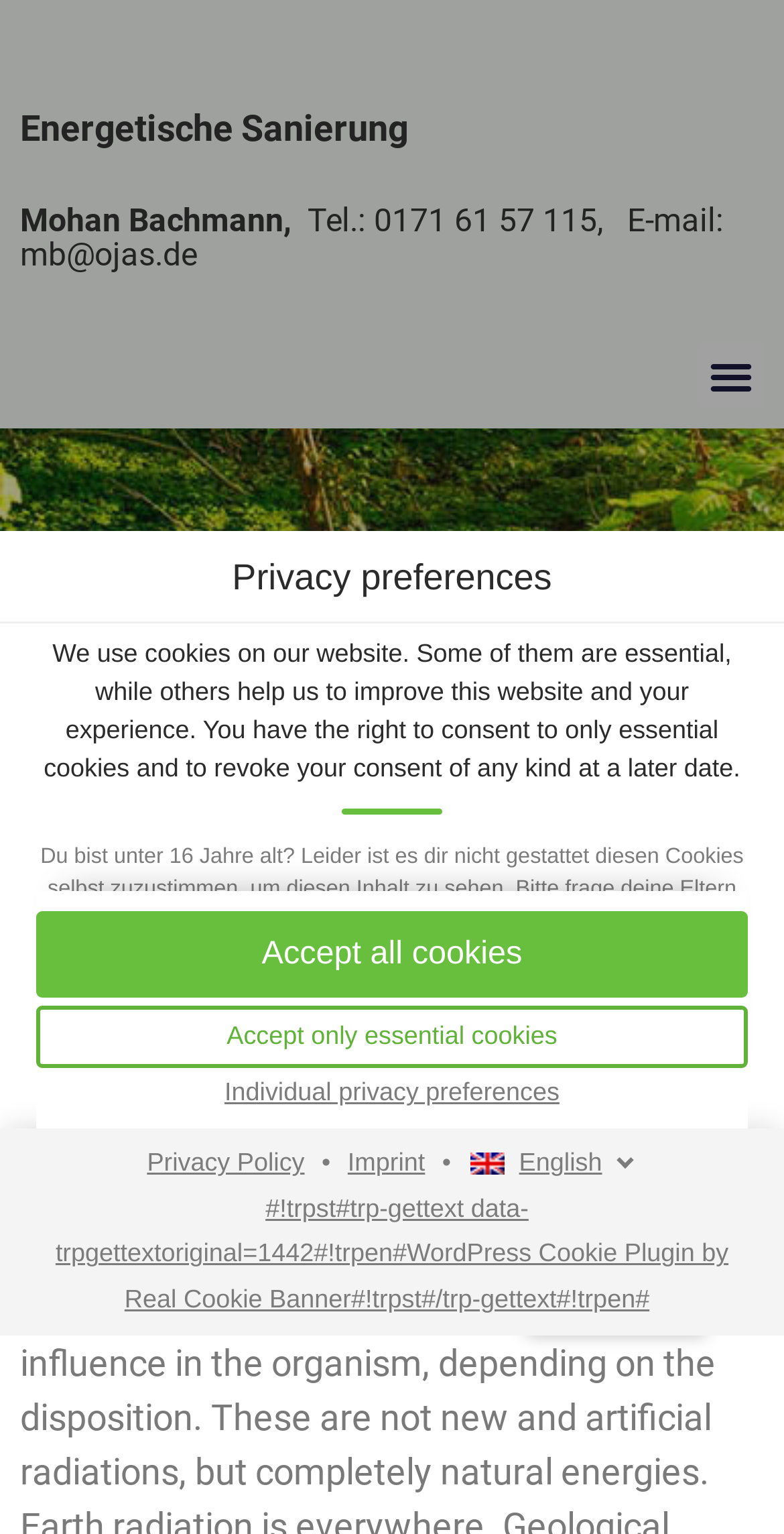Answer the question below with a single word or a brief phrase: 
What is the purpose of the 'Privacy preferences' section?

Cookie consent